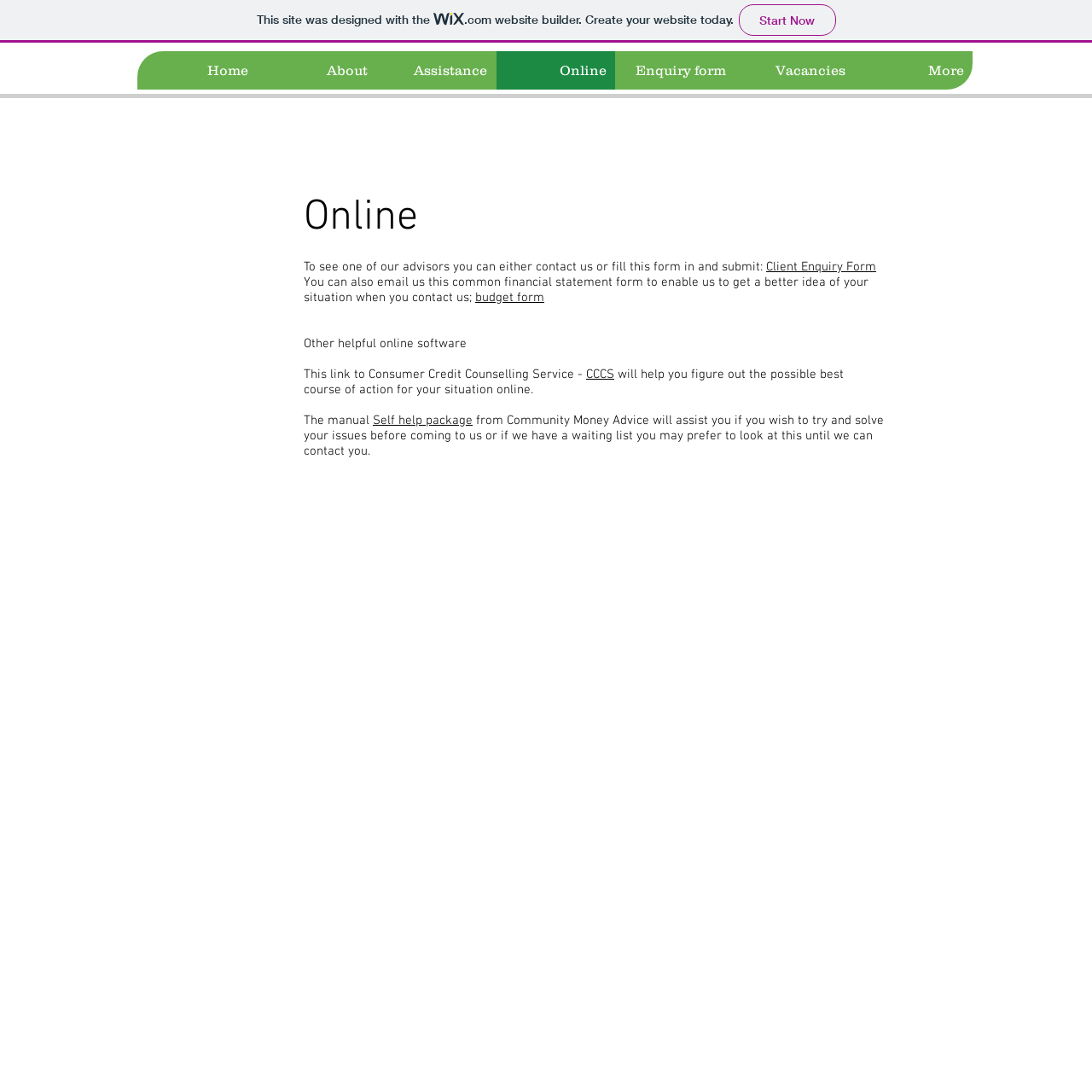Locate the bounding box of the UI element described by: "budget form" in the given webpage screenshot.

[0.435, 0.266, 0.498, 0.28]